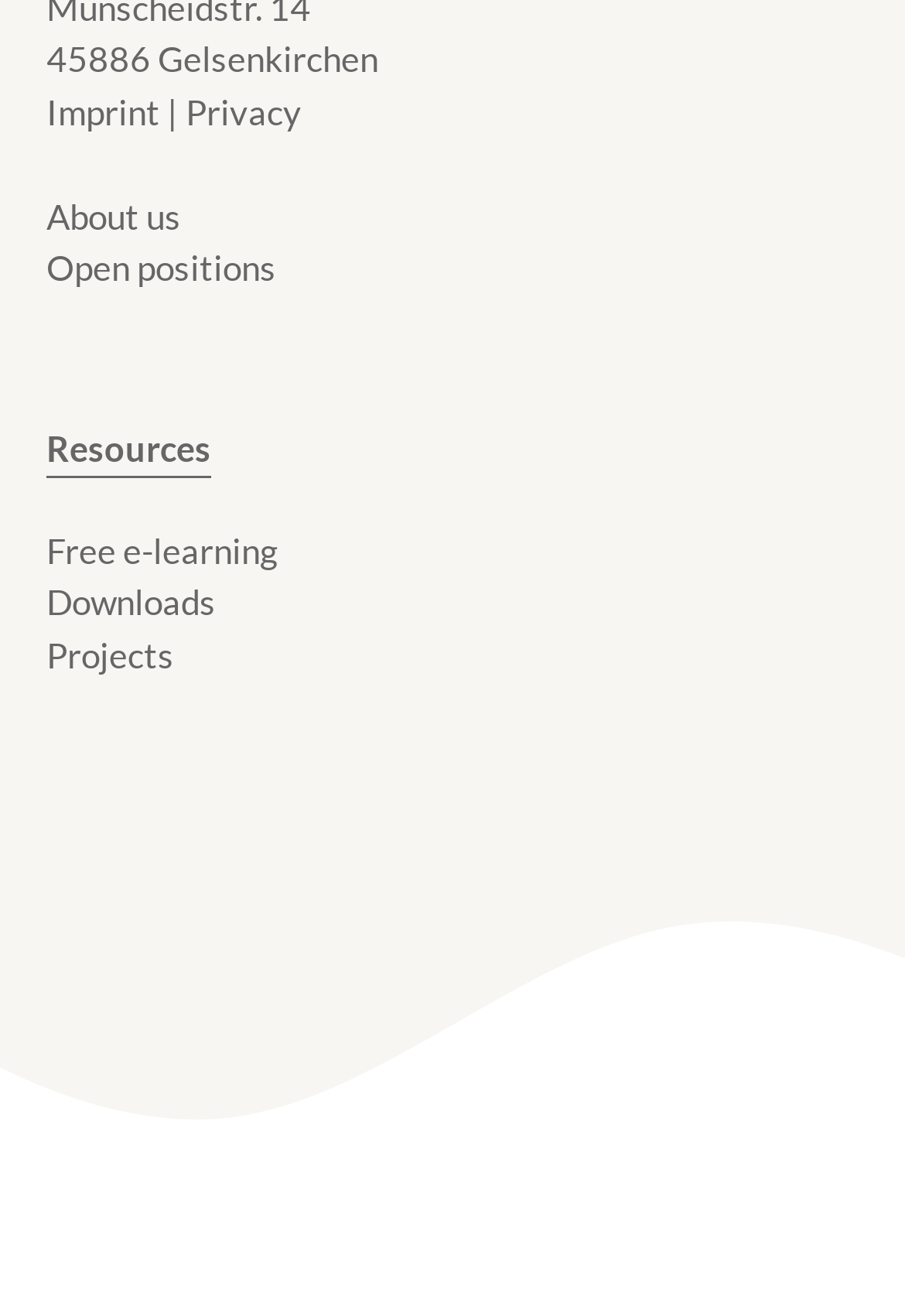What is the second item in the resources section?
Give a detailed response to the question by analyzing the screenshot.

By looking at the resources section, I can see that the second item is a link with the text 'Free e-learning'.